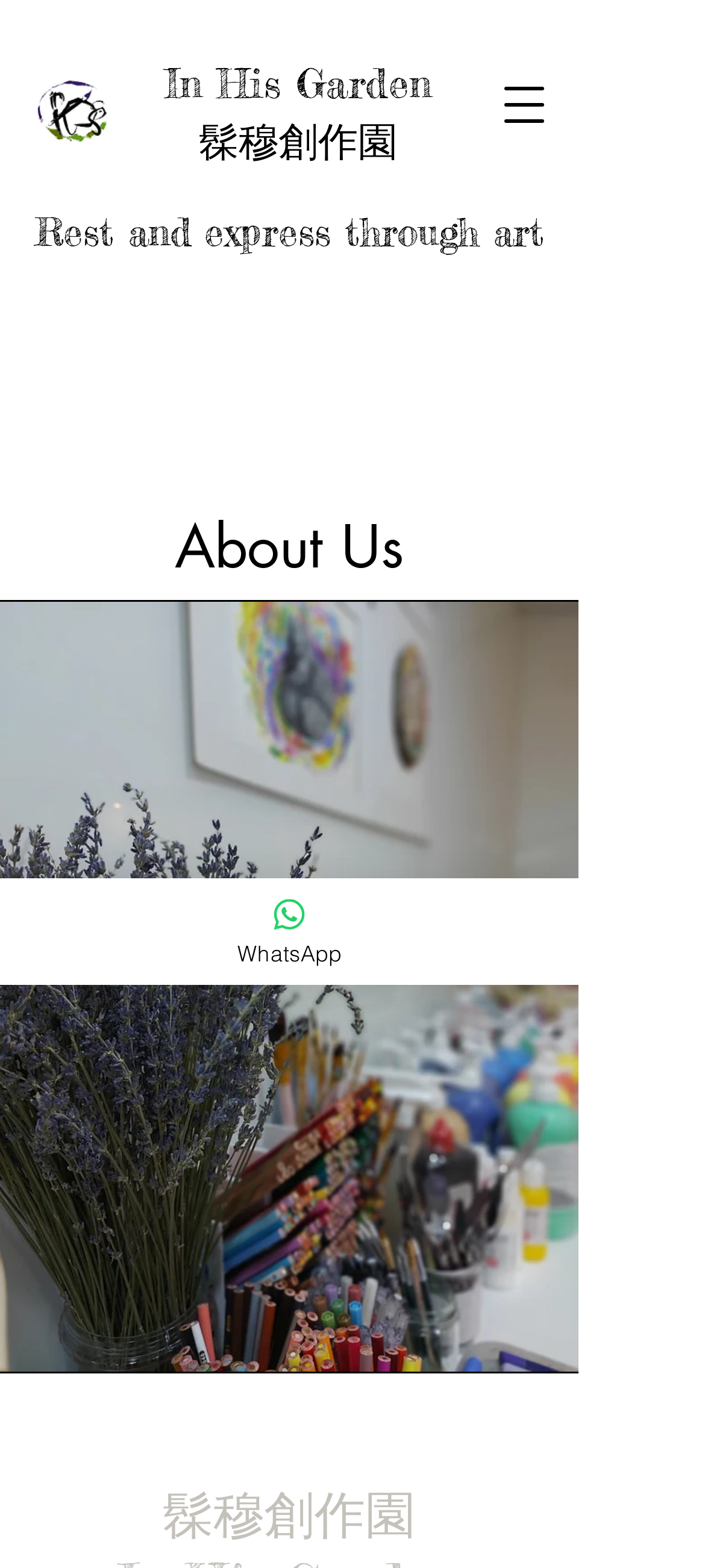Describe the entire webpage, focusing on both content and design.

This webpage is about "兒童畫班 | 炮台山畫室 | In His Garden 髹穆創作園", a space for people to rest, reflect, and refresh in an anxious world. At the top left, there is an untitled link and image, which is likely a logo. Next to it, there is a link to "In His Garden 髹穆創作園". On the top right, there is a button to open a navigation menu.

Below the top section, there is a heading "About Us" with a background image that takes up most of the width. The image is likely a scenic or calming picture, as it is described as a space for rest and reflection. Above the image, there is a text "Rest and express through art", which summarizes the purpose of this space.

At the bottom left, there is a link to WhatsApp, and next to it, there is a small image, possibly a WhatsApp icon. Overall, the webpage has a calm and peaceful tone, with a focus on providing a space for people to relax and express themselves through art.